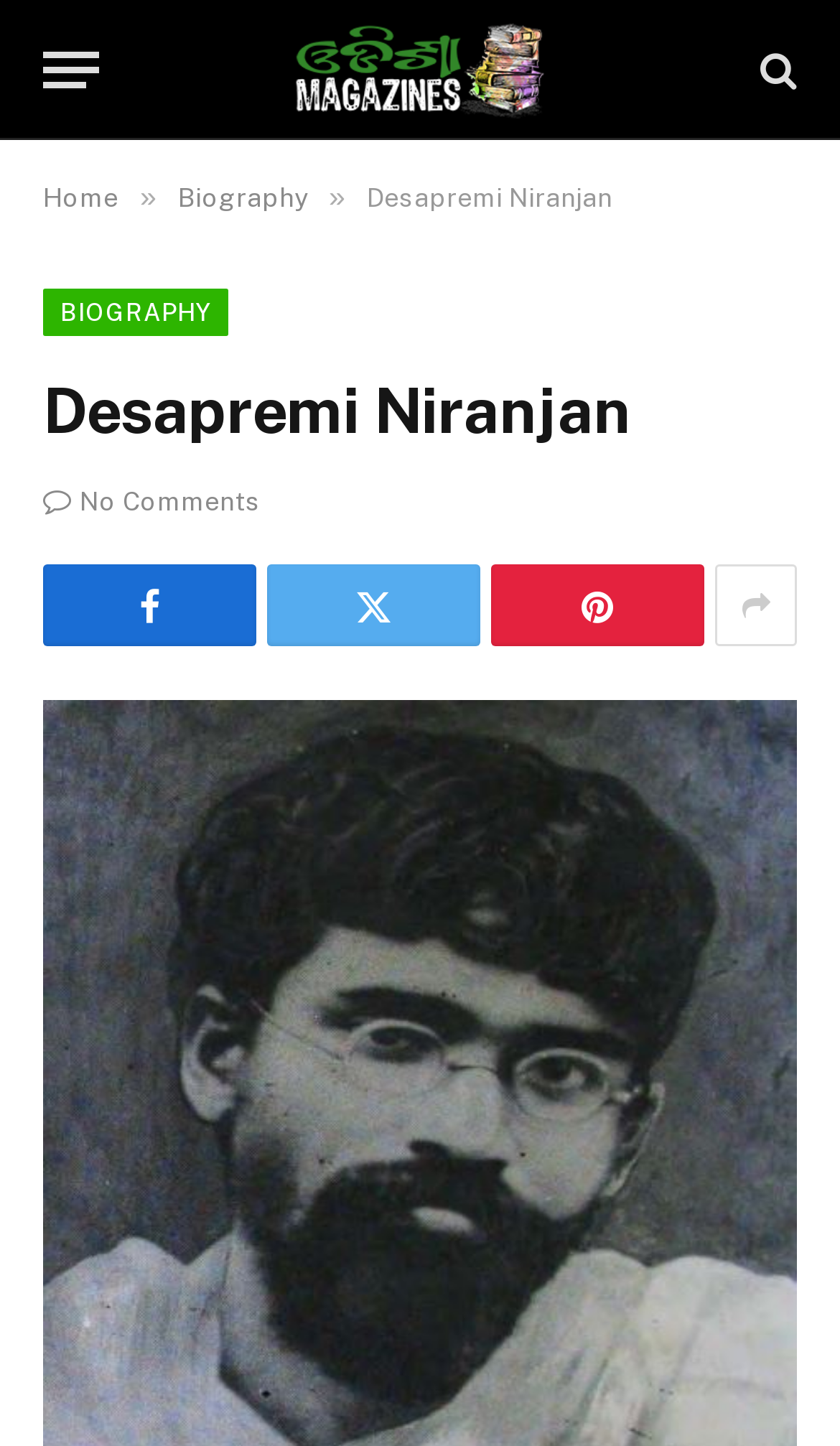Provide the bounding box coordinates for the area that should be clicked to complete the instruction: "Visit Odisha Magazines homepage".

[0.34, 0.0, 0.66, 0.097]